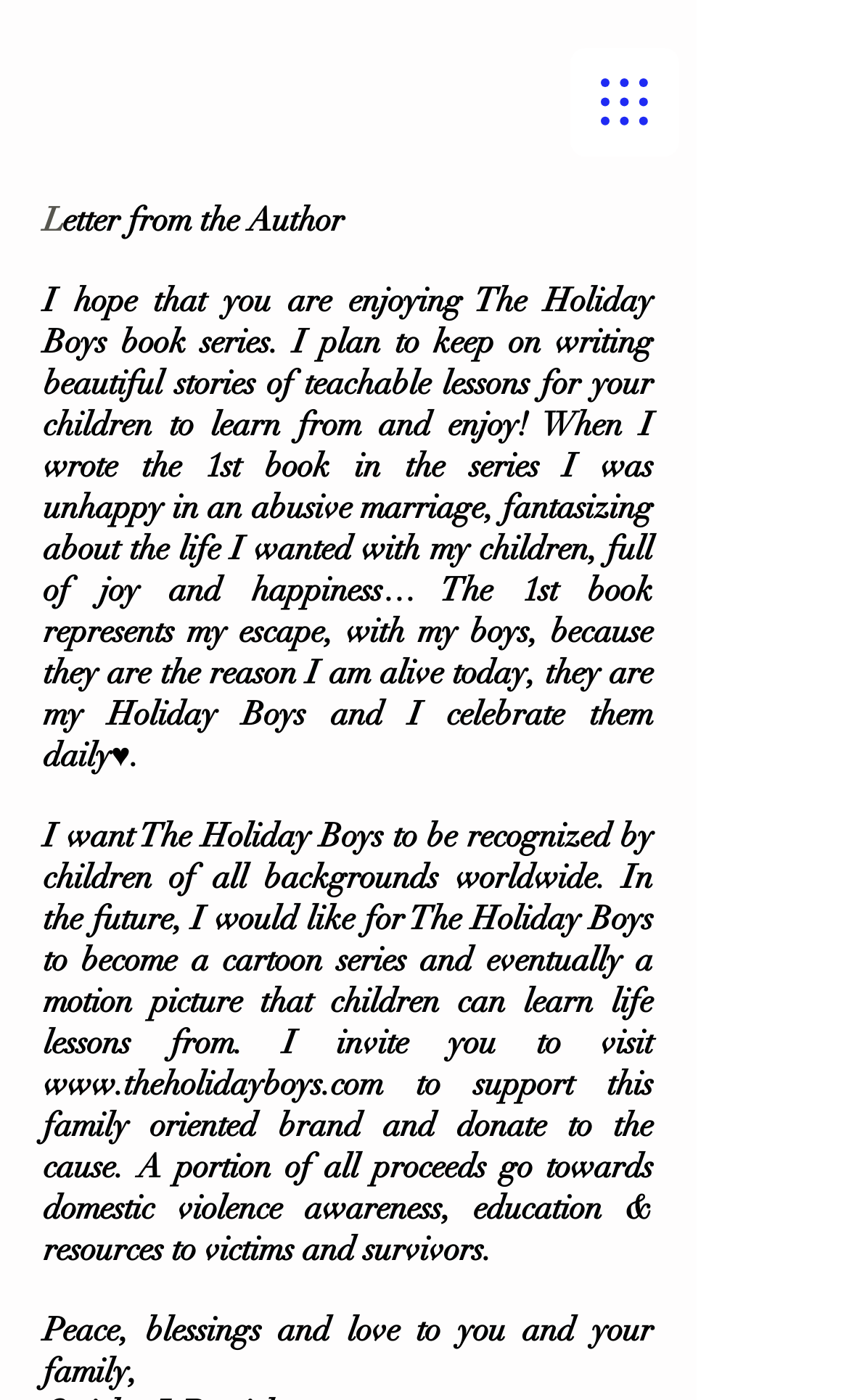What is the purpose of the donation?
From the image, respond using a single word or phrase.

Domestic violence awareness